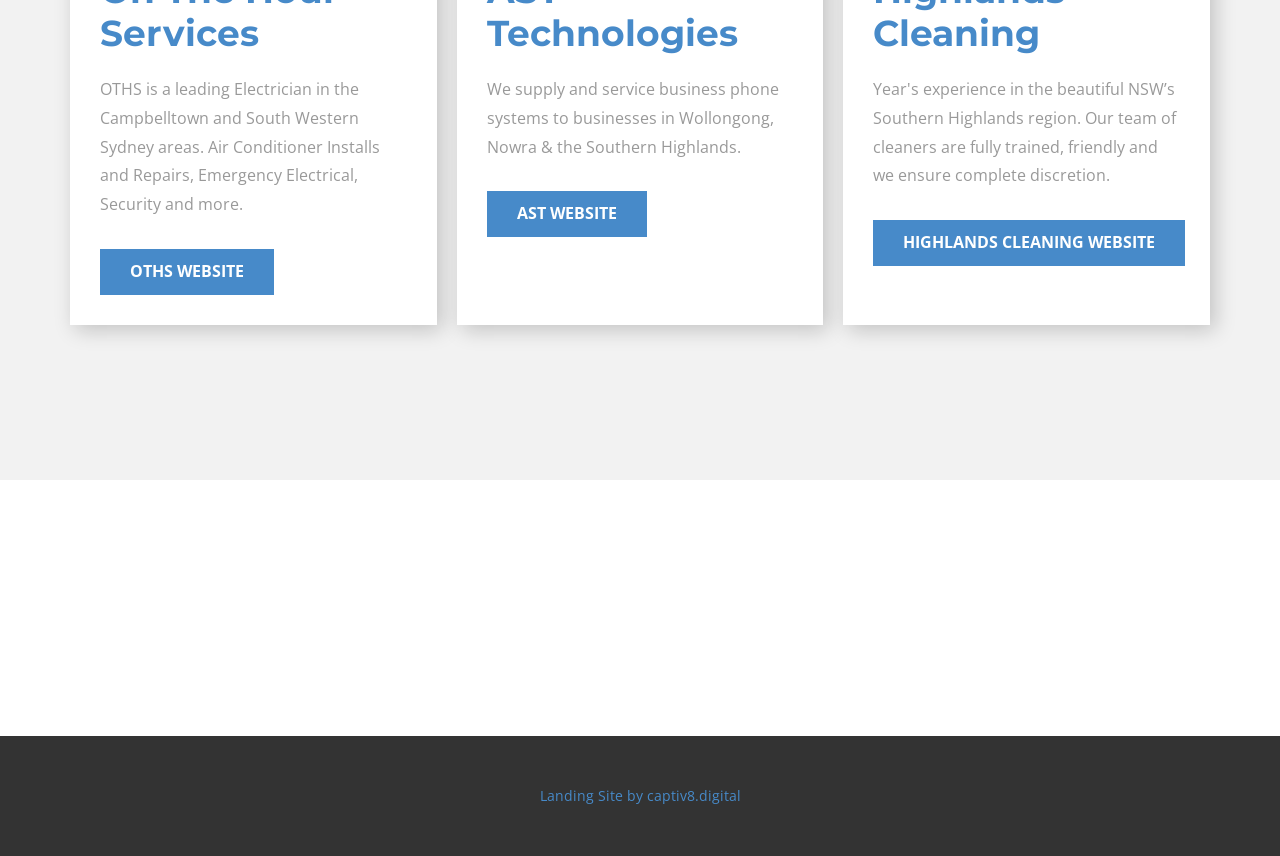Using the element description AST WEBSITE, predict the bounding box coordinates for the UI element. Provide the coordinates in (top-left x, top-left y, bottom-right x, bottom-right y) format with values ranging from 0 to 1.

[0.38, 0.224, 0.505, 0.277]